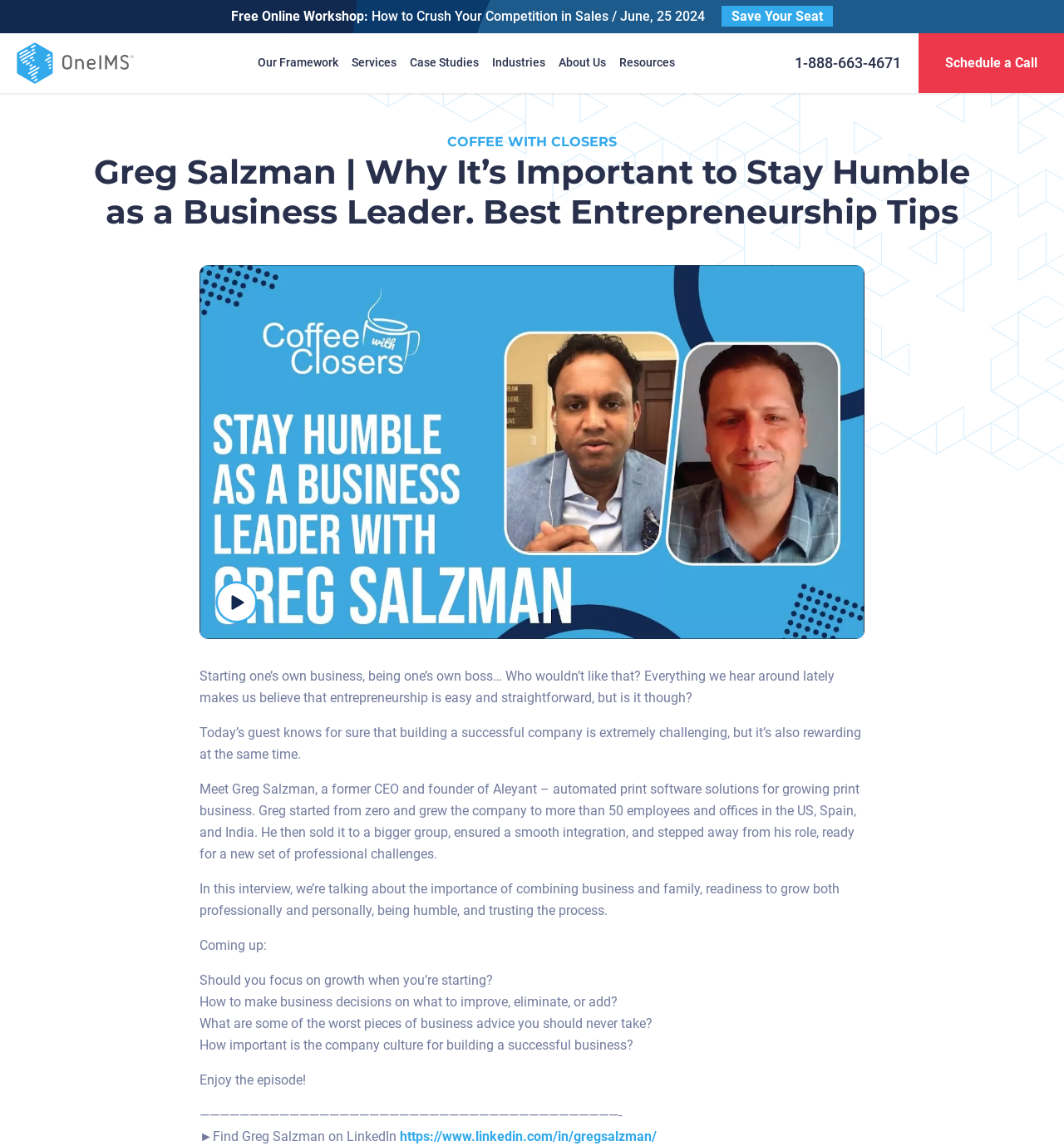Determine the bounding box coordinates of the region to click in order to accomplish the following instruction: "Visit OneIMS Home". Provide the coordinates as four float numbers between 0 and 1, specifically [left, top, right, bottom].

[0.012, 0.033, 0.13, 0.077]